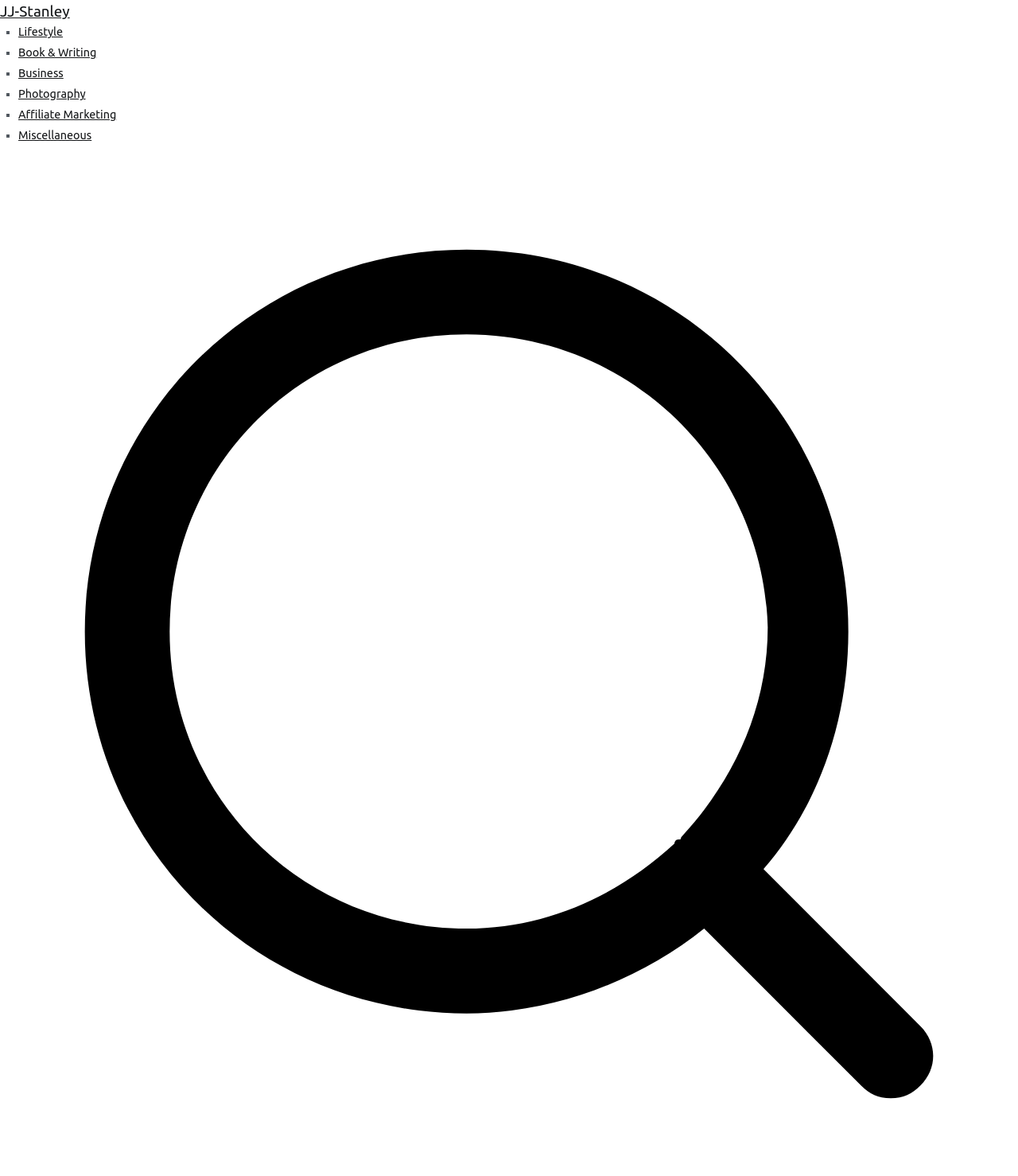Using the image as a reference, answer the following question in as much detail as possible:
What categories are listed on the webpage?

By examining the webpage, I noticed a list of categories with bullet points, including Lifestyle, Book & Writing, Business, Photography, Affiliate Marketing, and Miscellaneous. These categories are likely related to the inexpensive home-based employment opportunities mentioned in the meta description.